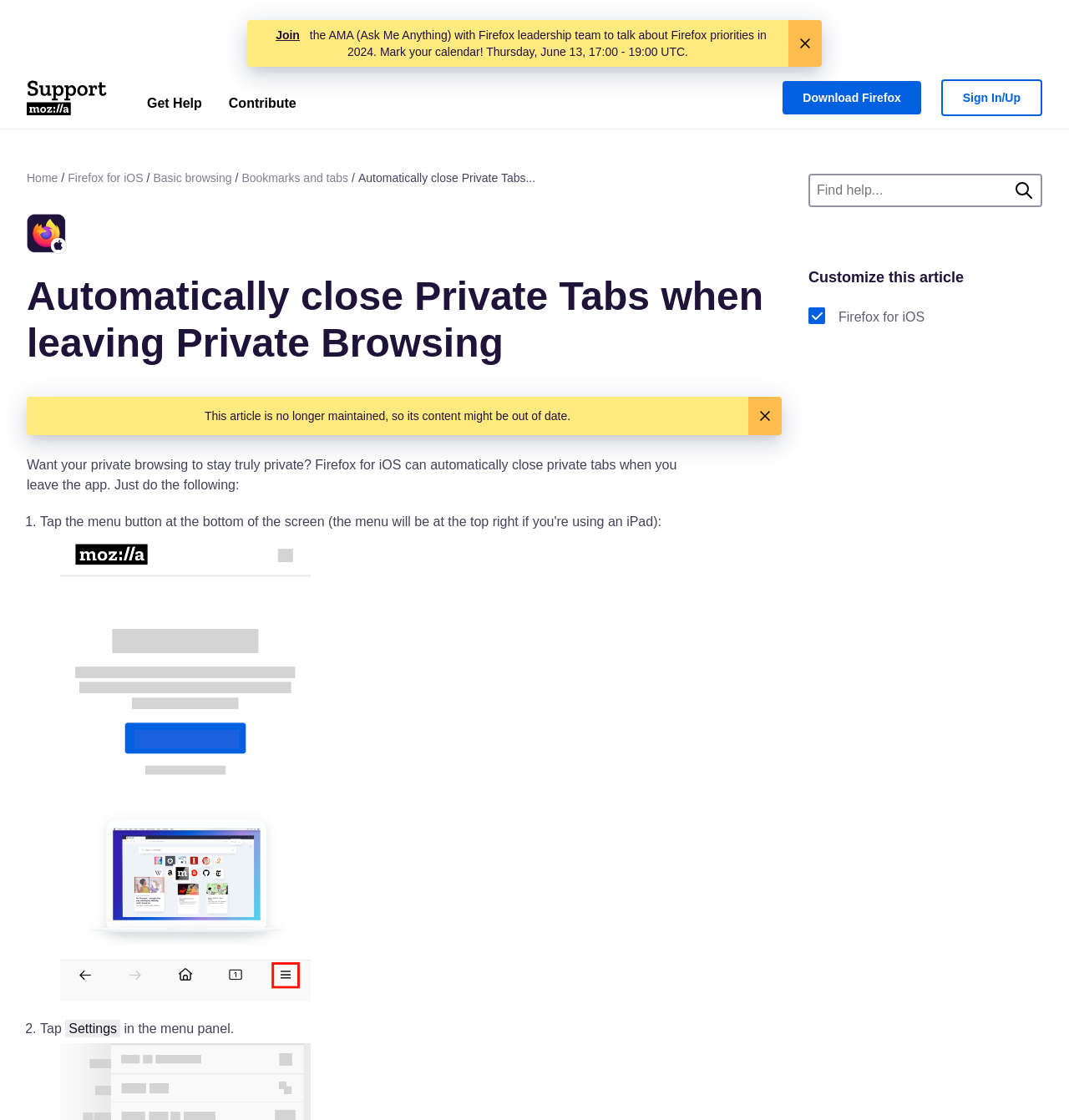How many steps are required to automatically close private tabs?
Please analyze the image and answer the question with as much detail as possible.

After analyzing the webpage content, I found a list of instructions with two list markers, '1.' and '2.', which implies that there are two steps required to automatically close private tabs.